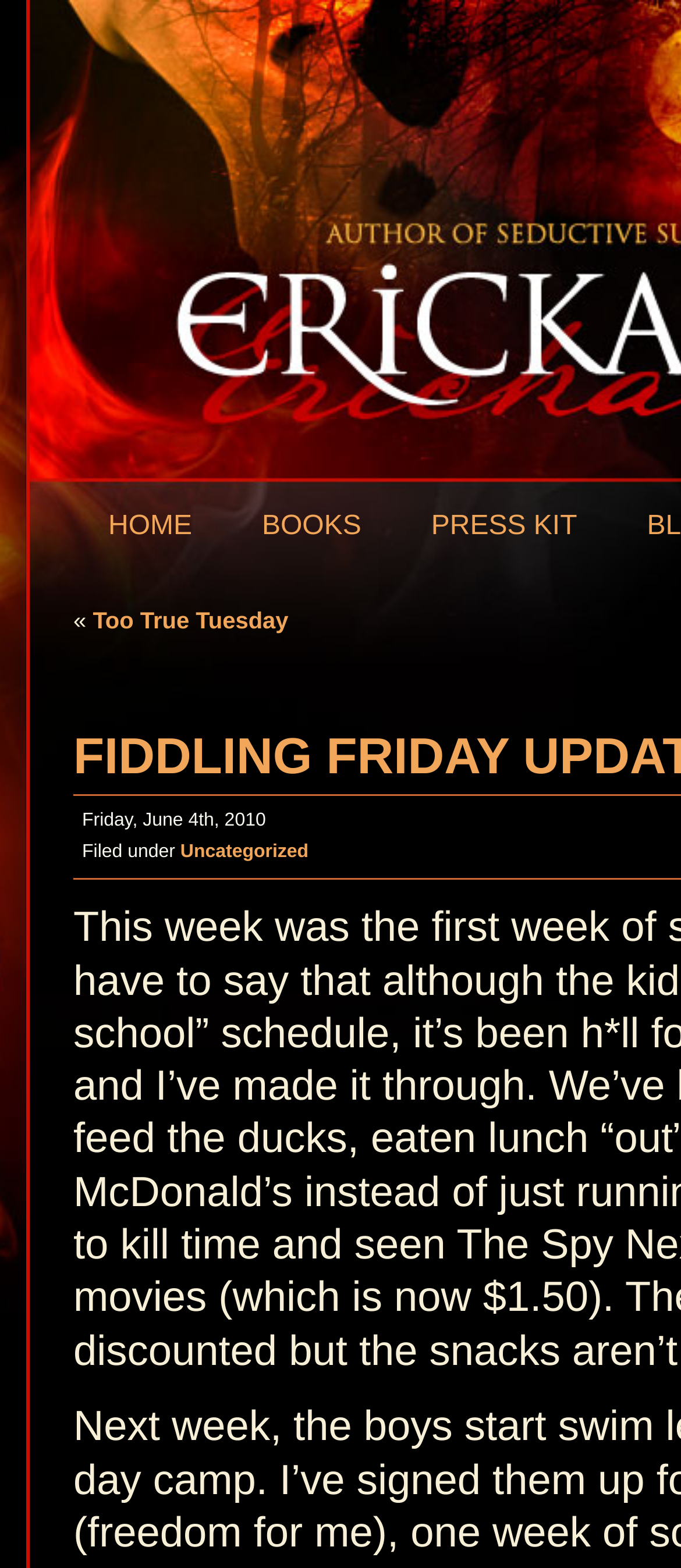Please respond to the question with a concise word or phrase:
How many table cells are in the first row of the table?

2